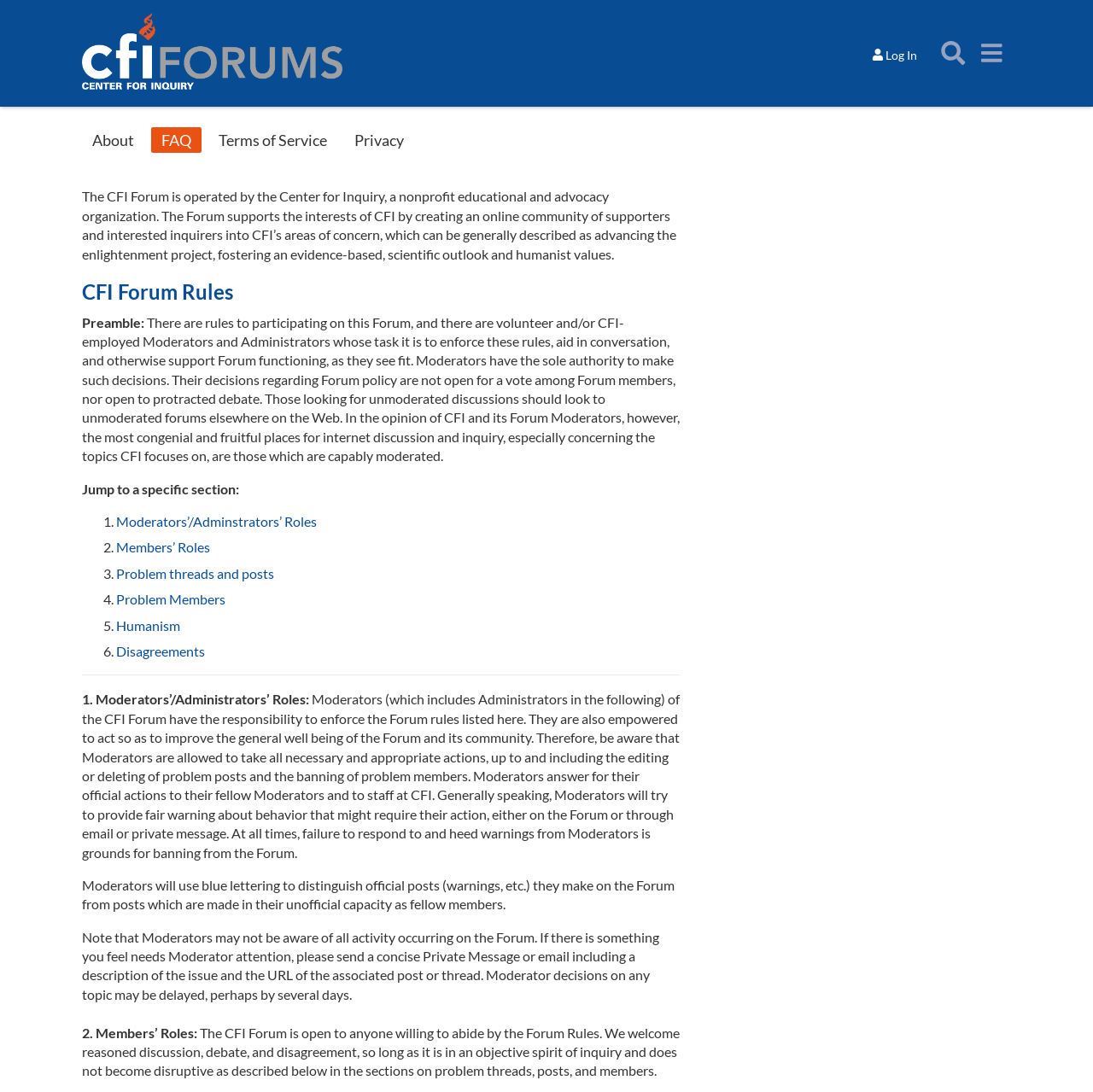Find the bounding box coordinates of the element you need to click on to perform this action: 'Click the 'CFI Forums' link'. The coordinates should be represented by four float values between 0 and 1, in the format [left, top, right, bottom].

[0.075, 0.0, 0.325, 0.098]